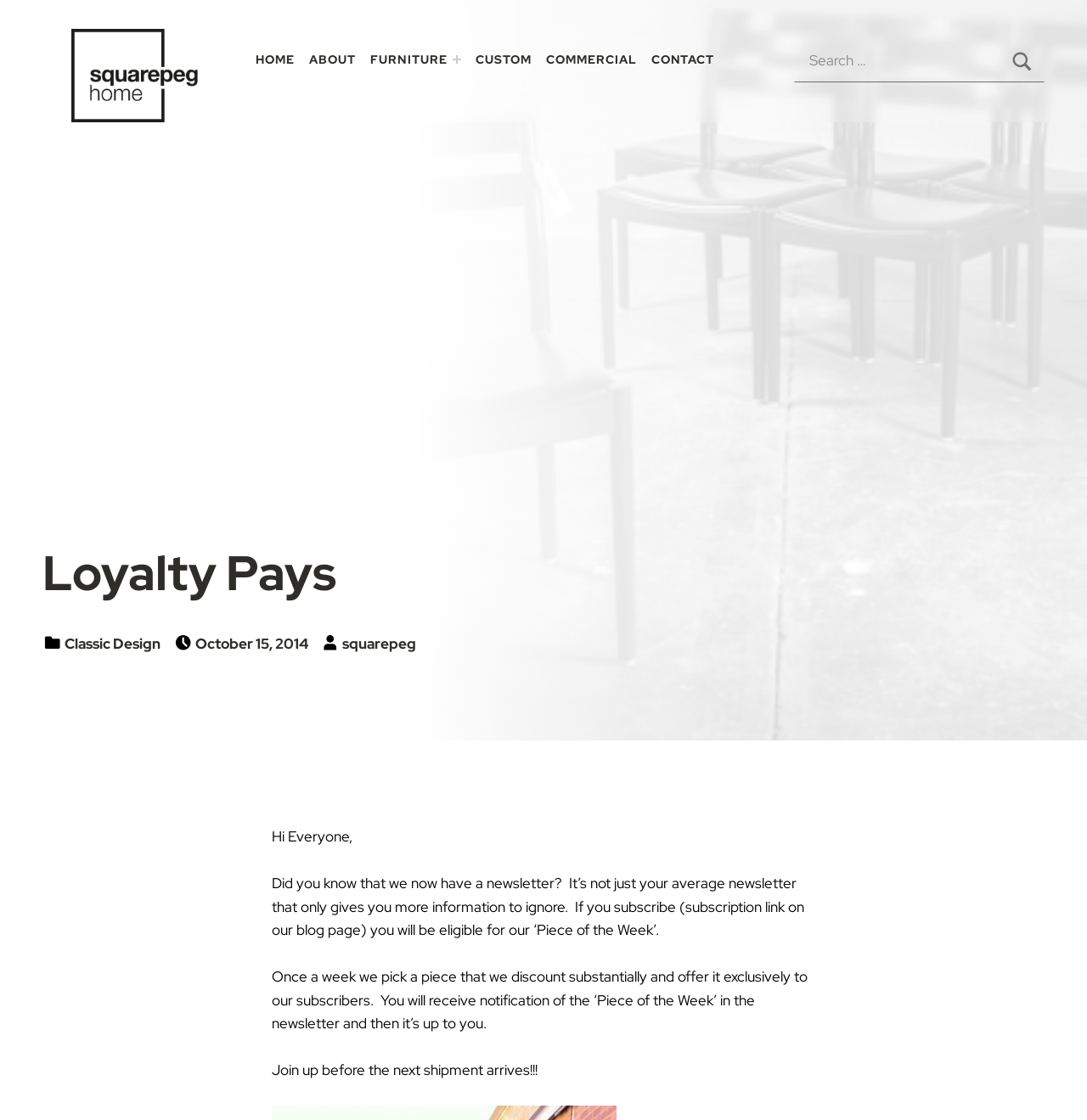Offer a meticulous description of the webpage's structure and content.

The webpage is the home page of Squarepeg, a furniture company. At the top left, there is a link to "Squarepeg Home" accompanied by an image with the same name. Next to it, there is a link to "SQUAREPEG HOME" in a slightly larger font size. Below these links, there is a static text "TIMELESS FURNITURE LOCALLY HANDMADE" in a prominent position.

On the top right, there is a navigation menu labeled "Main menu" with several links, including "HOME", "ABOUT", "FURNITURE", "CUSTOM", "COMMERCIAL", and "CONTACT". The "FURNITURE" link has an expandable menu button next to it.

Below the navigation menu, there is a search bar with a label "Search for:" and a "SEARCH" button. 

The main content of the page is a blog post titled "Loyalty Pays". The post has a heading "Loyalty Pays" and is categorized under "Classic Design". It was posted on October 15, 2014, and written by "squarepeg". The post contains a few paragraphs of text, including an introduction to a newsletter and its benefits, such as exclusive discounts on a "Piece of the Week". The post ends with a call to action to join the newsletter before the next shipment arrives.